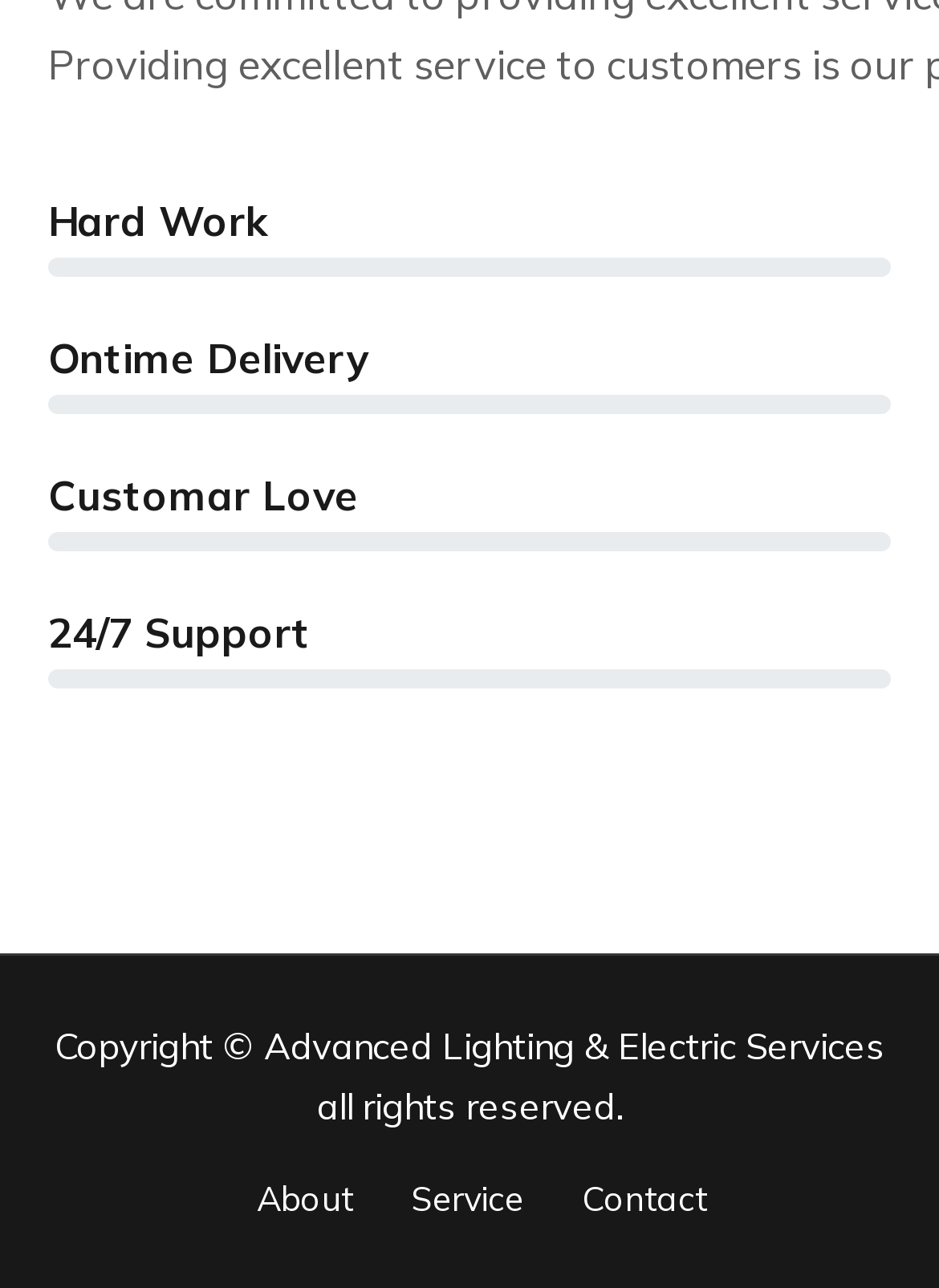Analyze the image and give a detailed response to the question:
What are the company's core values?

By examining the static text elements at the top of the webpage, we can identify the company's core values, which are Hard Work, Ontime Delivery, Customar Love, and 24/7 Support.